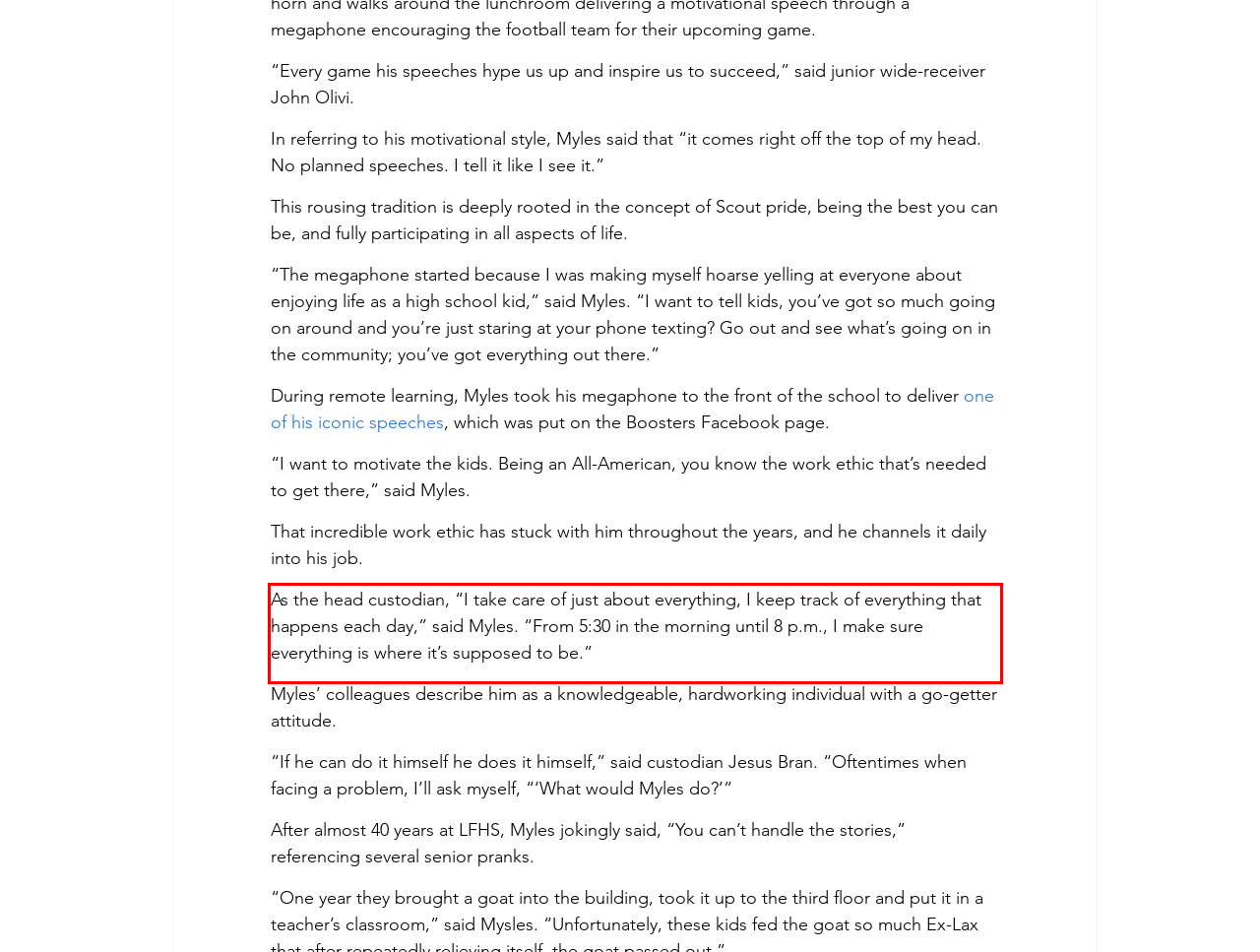View the screenshot of the webpage and identify the UI element surrounded by a red bounding box. Extract the text contained within this red bounding box.

As the head custodian, “I take care of just about everything, I keep track of everything that happens each day,” said Myles. “From 5:30 in the morning until 8 p.m., I make sure everything is where it’s supposed to be.”